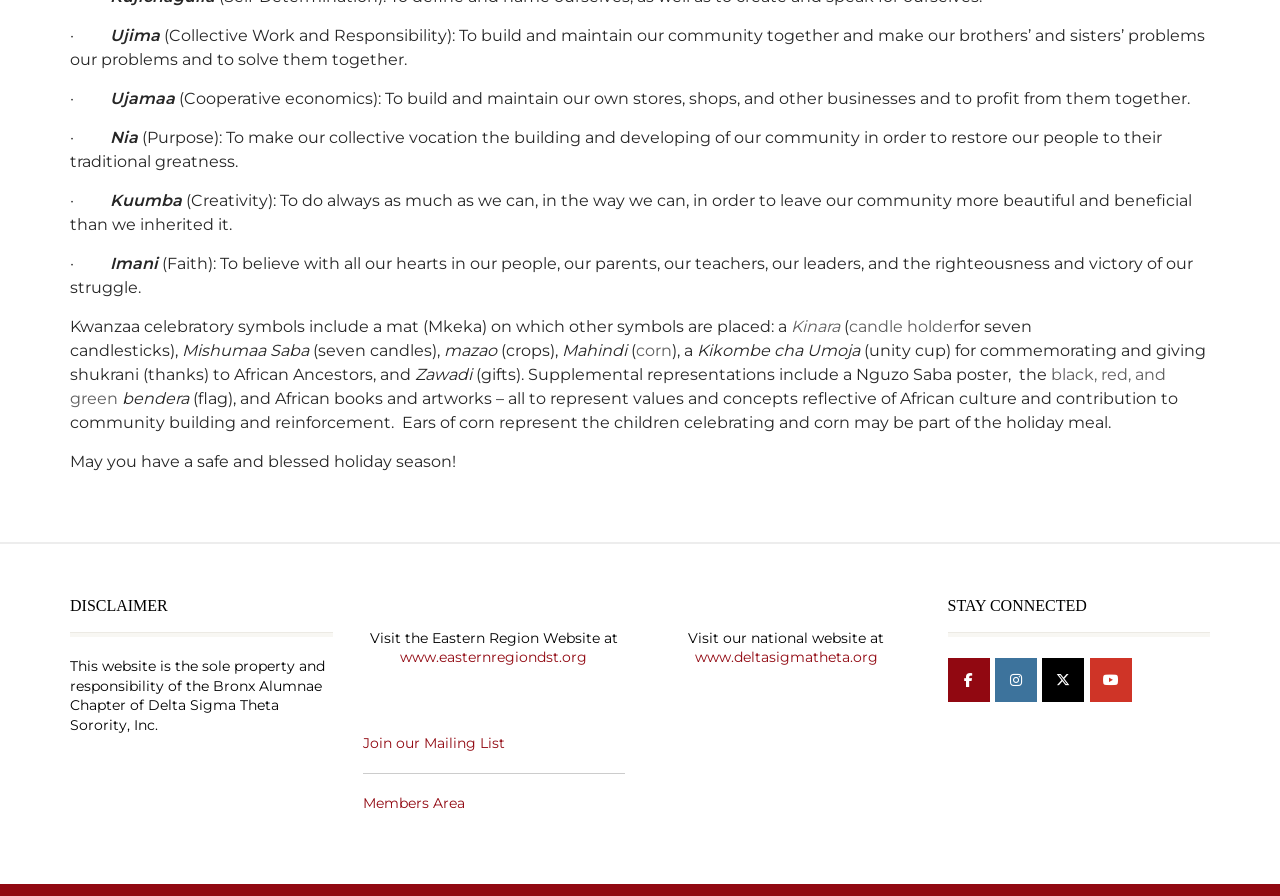What is the purpose of the unity cup in Kwanzaa?
Look at the screenshot and give a one-word or phrase answer.

To commemorate and give thanks to African Ancestors